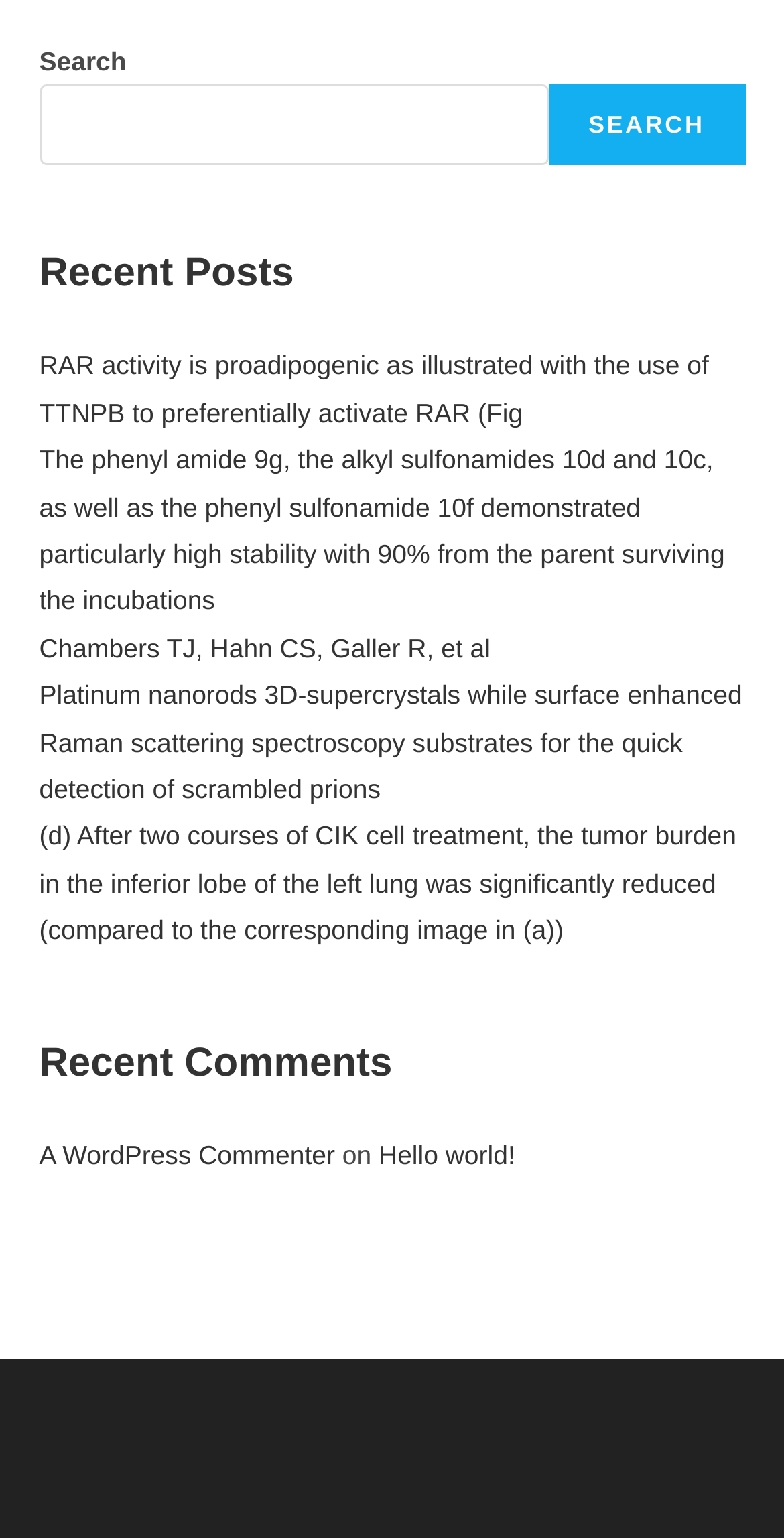Predict the bounding box of the UI element based on the description: "Hello world!". The coordinates should be four float numbers between 0 and 1, formatted as [left, top, right, bottom].

[0.483, 0.741, 0.657, 0.76]